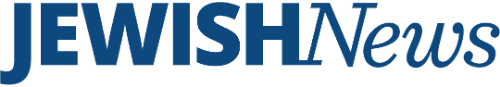Offer a detailed narrative of the image.

The image features the logo of Jewish News, styled in a visually striking font that prominently displays the words "JEWISH" in bold uppercase letters, while "News" appears in a slightly more elegant cursive font. This design reflects the publication's focus on delivering important news and updates to the Jewish community. The logo is presented in a rich blue color, evoking trust and reliability, and is set against a clean, white background that enhances its visibility and impact. This branding embodies the mission of Jewish News to inform and engage its audience on relevant topics and community issues.